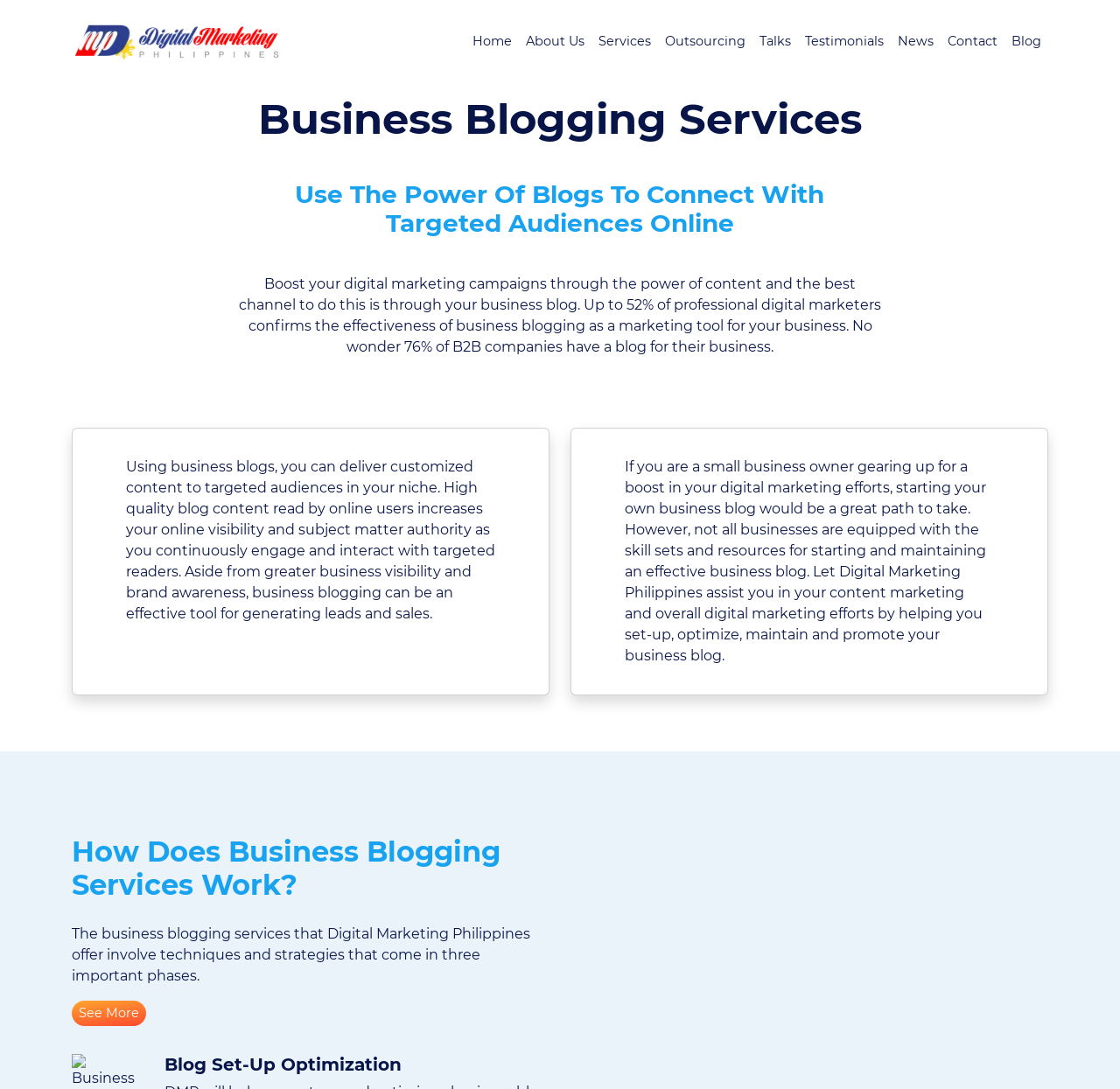Provide a short answer to the following question with just one word or phrase: What is the topic of the section with the heading 'Blog Set-Up Optimization'?

Blog setup